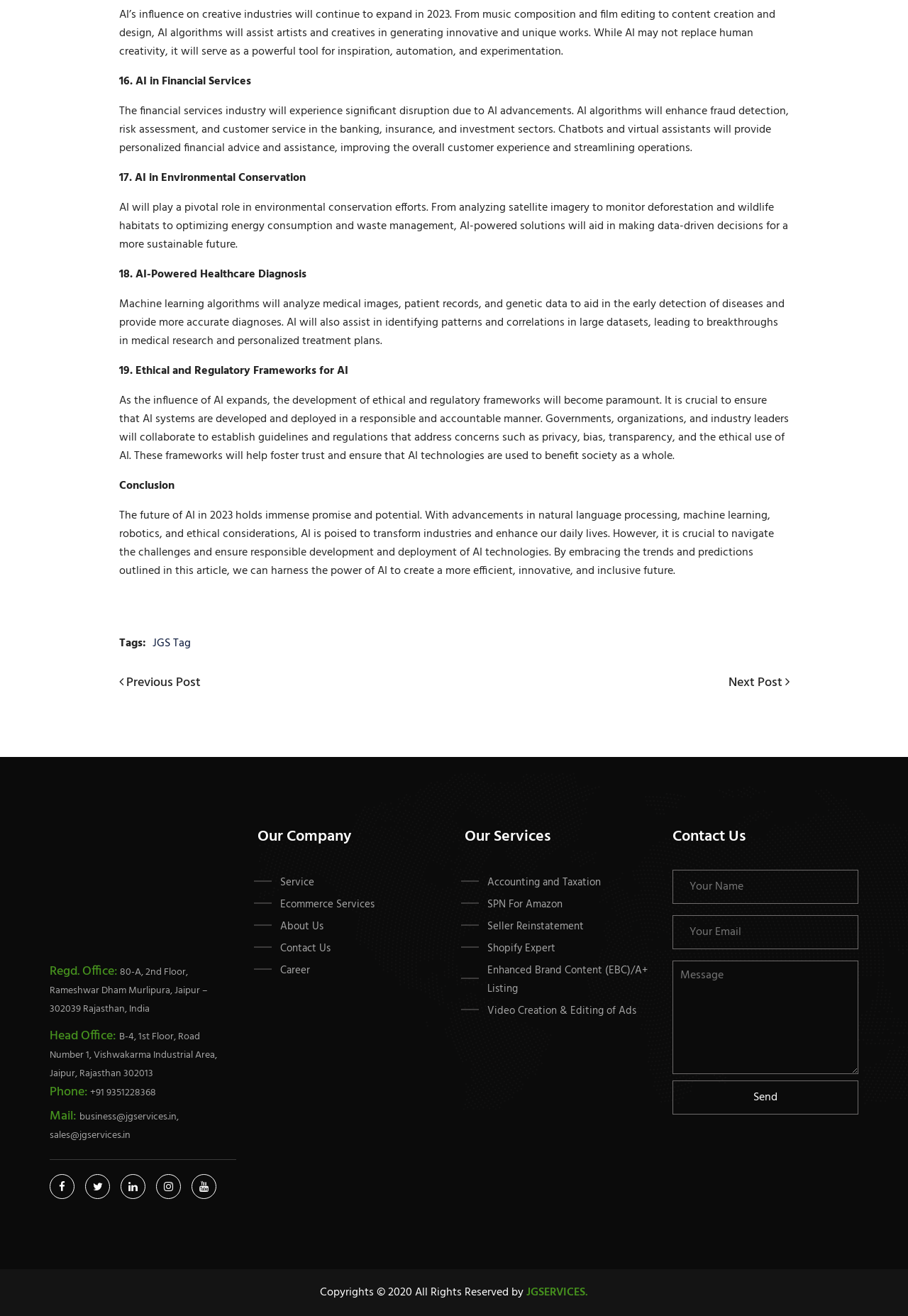What is the address of the head office?
Can you offer a detailed and complete answer to this question?

The address of the head office is mentioned in the footer section, which provides the location of the office in Jaipur, Rajasthan.